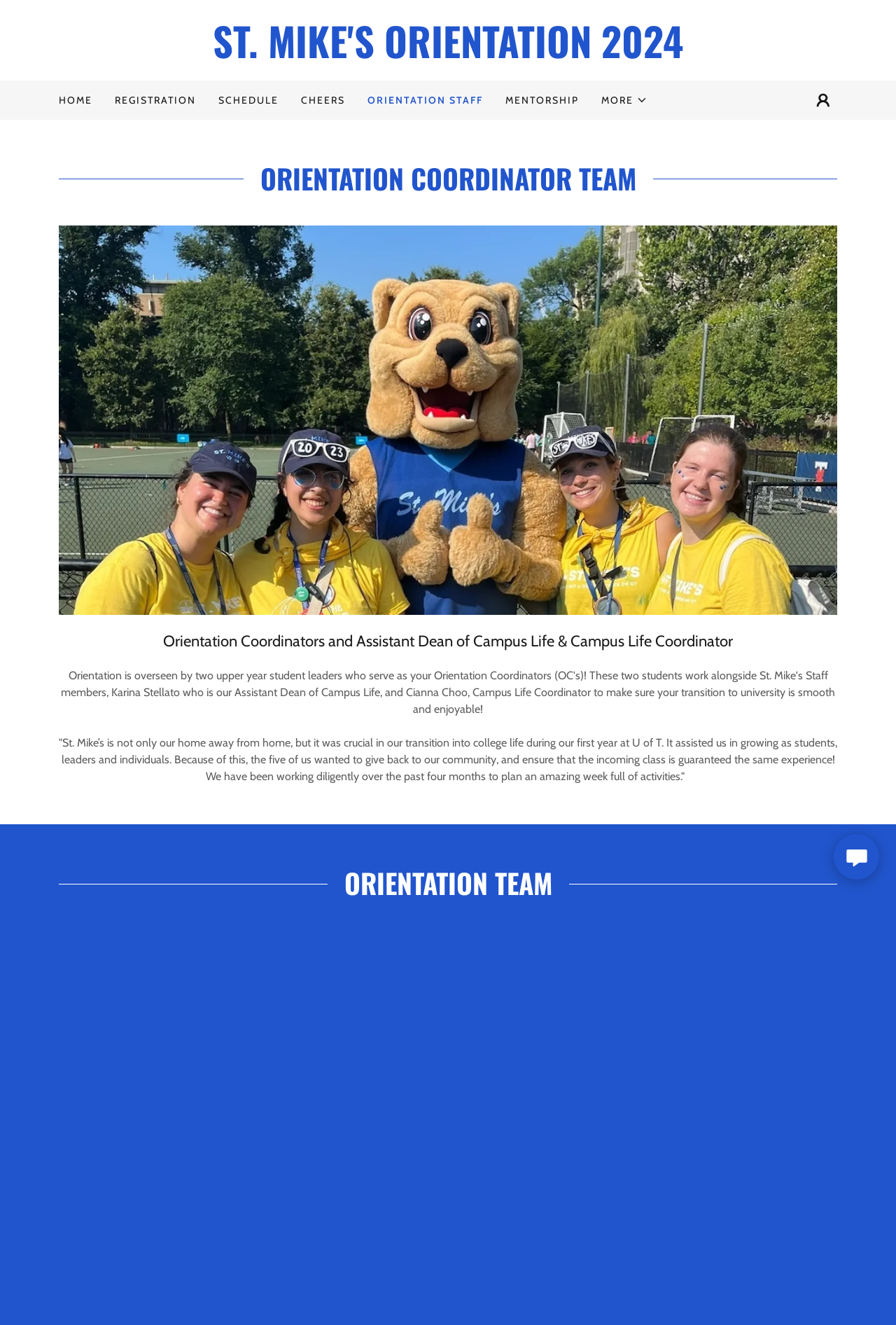What is the role of the team mentioned in the second heading?
Using the image, respond with a single word or phrase.

Orientation Coordinators and Assistant Dean of Campus Life & Campus Life Coordinator